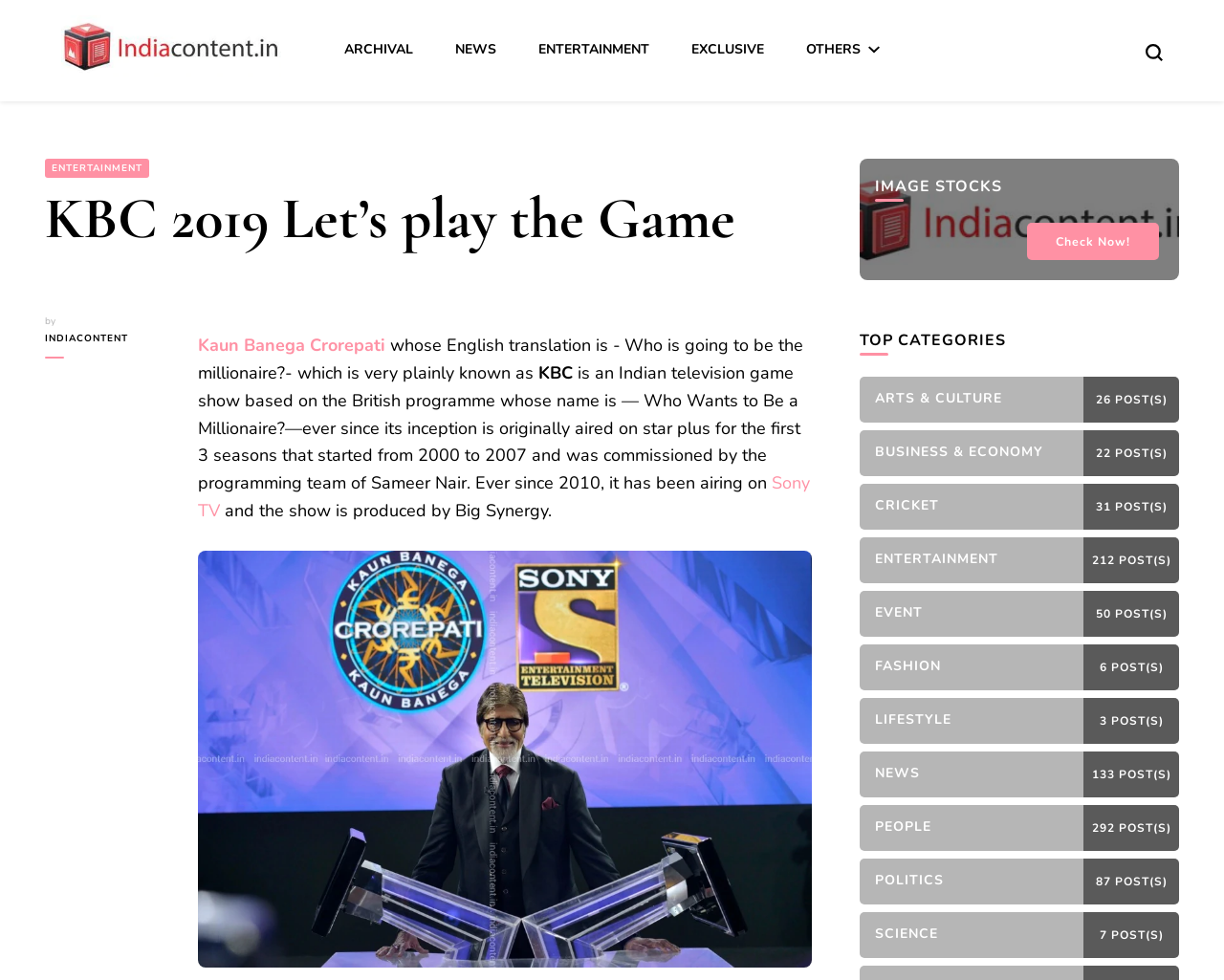Please identify the bounding box coordinates of the element's region that I should click in order to complete the following instruction: "Click on the ARCHIVAL link". The bounding box coordinates consist of four float numbers between 0 and 1, i.e., [left, top, right, bottom].

[0.281, 0.041, 0.337, 0.06]